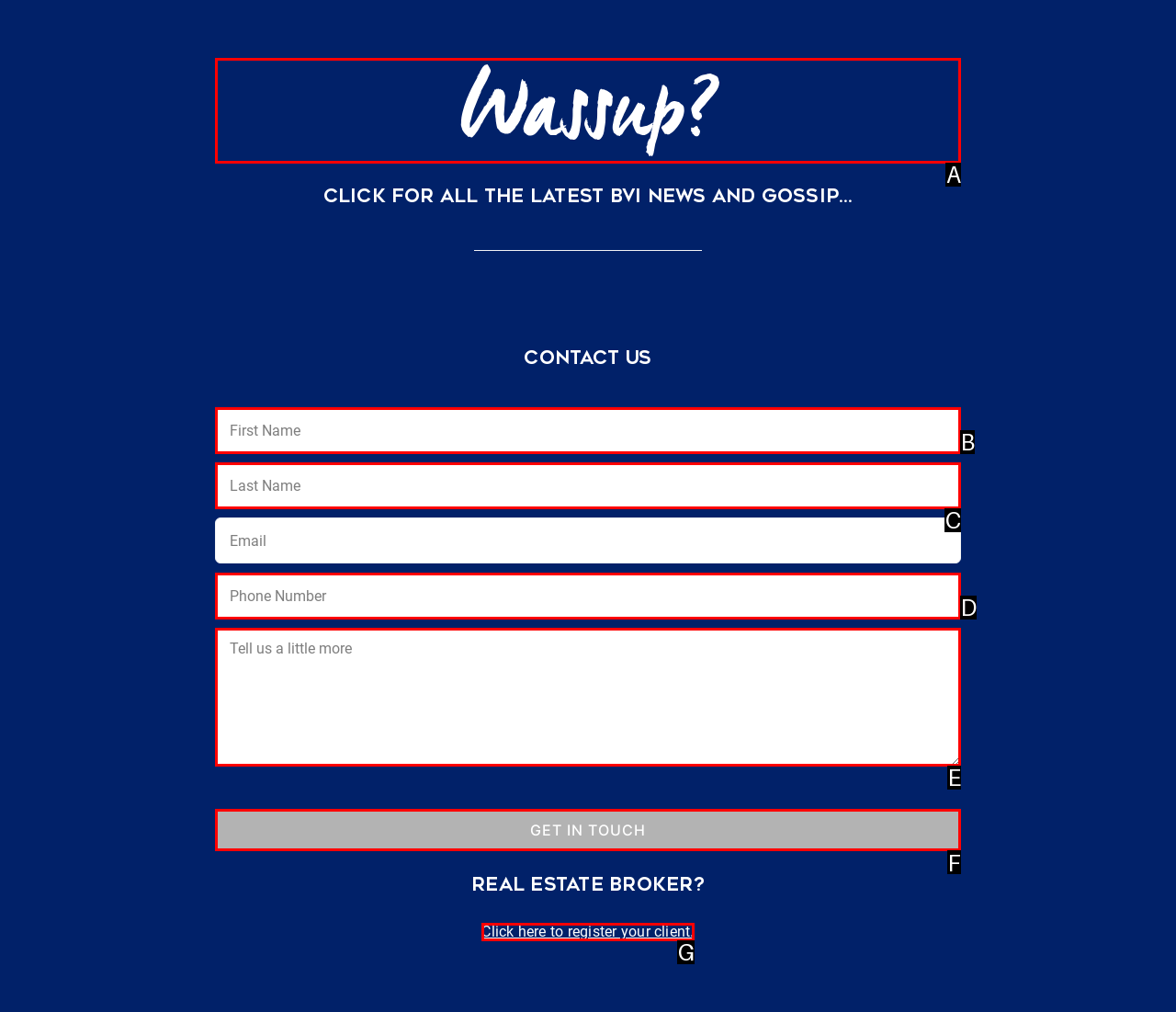Identify the letter of the UI element that corresponds to: name="your-phone" placeholder="Phone Number"
Respond with the letter of the option directly.

D